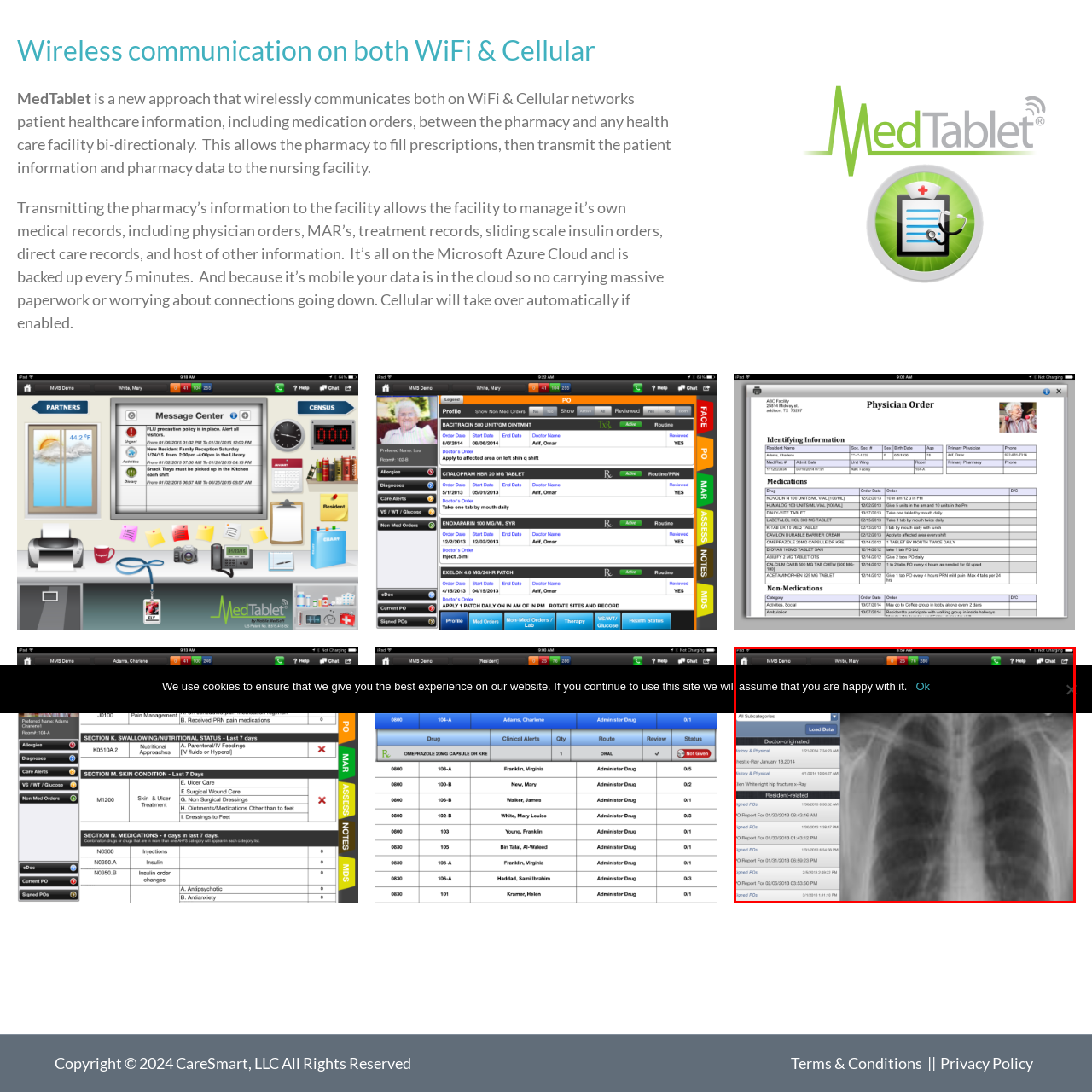What is the date of the x-ray report?
Review the image area surrounded by the red bounding box and give a detailed answer to the question.

The date of the x-ray report is mentioned in the patient data section on the left side of the screen, specifically under the 'Doctor-originated' section, which details an injury termed as 'Ellen White right hip fracture'.